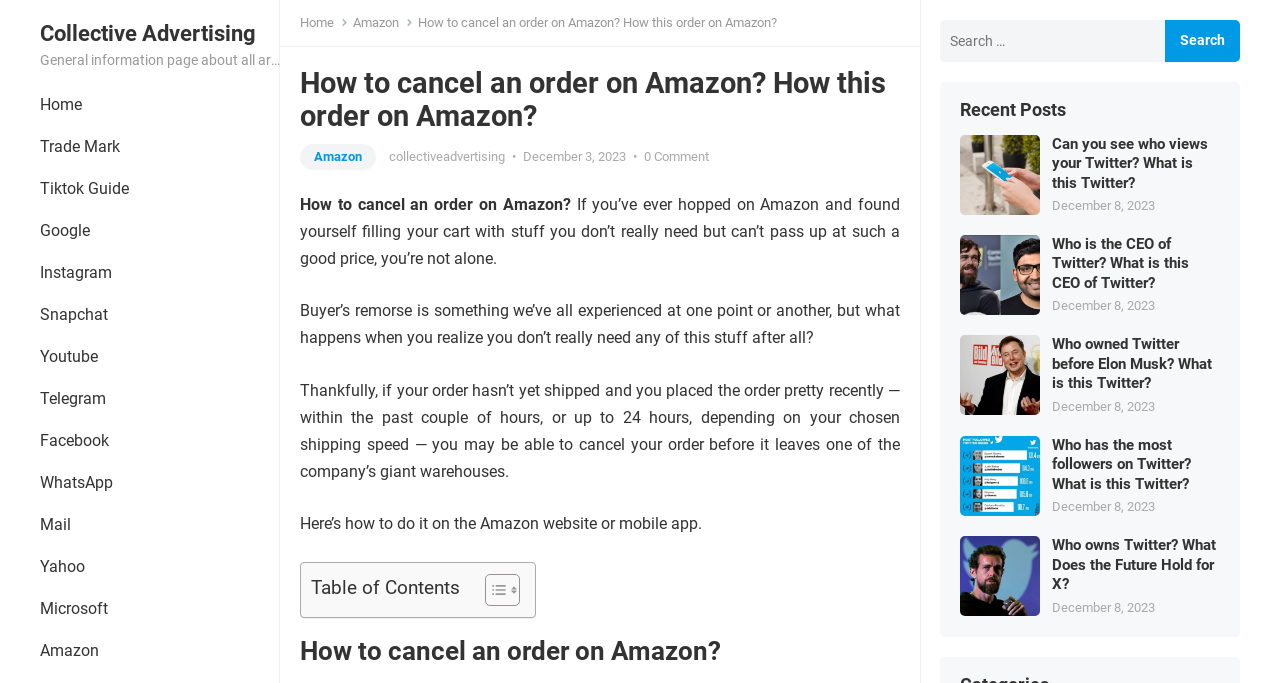Please find the bounding box coordinates for the clickable element needed to perform this instruction: "Cancel an order on Amazon".

[0.234, 0.285, 0.45, 0.313]